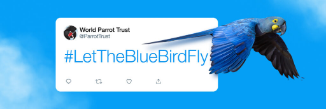Offer a comprehensive description of the image.

The image features a vibrant blue parrot, symbolizing freedom and nature, soaring against a bright blue sky. Accompanying the parrot is a stylized tweet from the World Parrot Trust, which prominently displays the hashtag #LetTheBlueBirdFly, underscoring the organization’s mission to promote the conservation of parrots and their habitats. The contrast between the parrot and the minimalist tweet design highlights the blend of digital advocacy and natural beauty, capturing the essence of wildlife preservation efforts in the modern age.